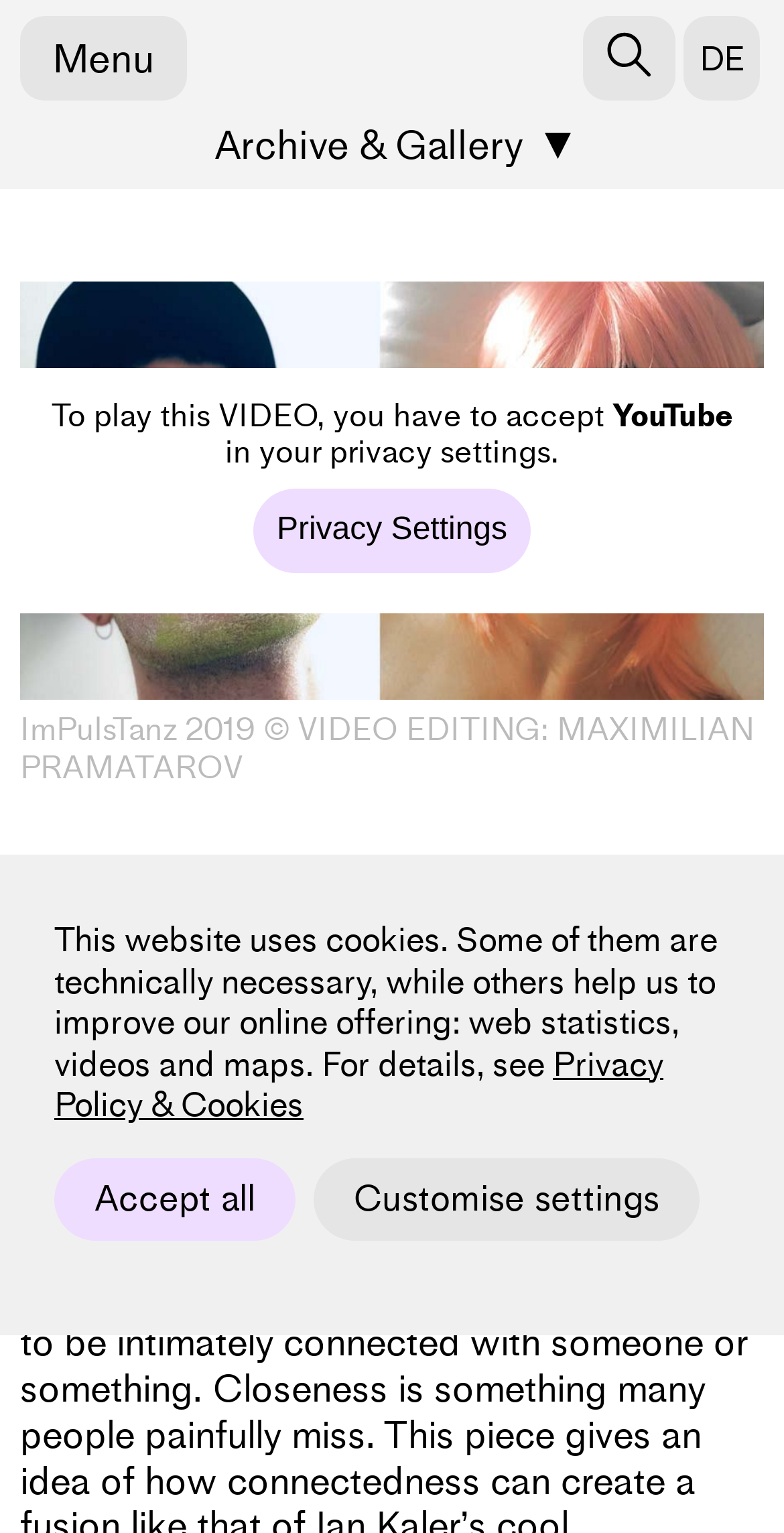Select the bounding box coordinates of the element I need to click to carry out the following instruction: "Switch to German language".

[0.892, 0.01, 0.949, 0.066]